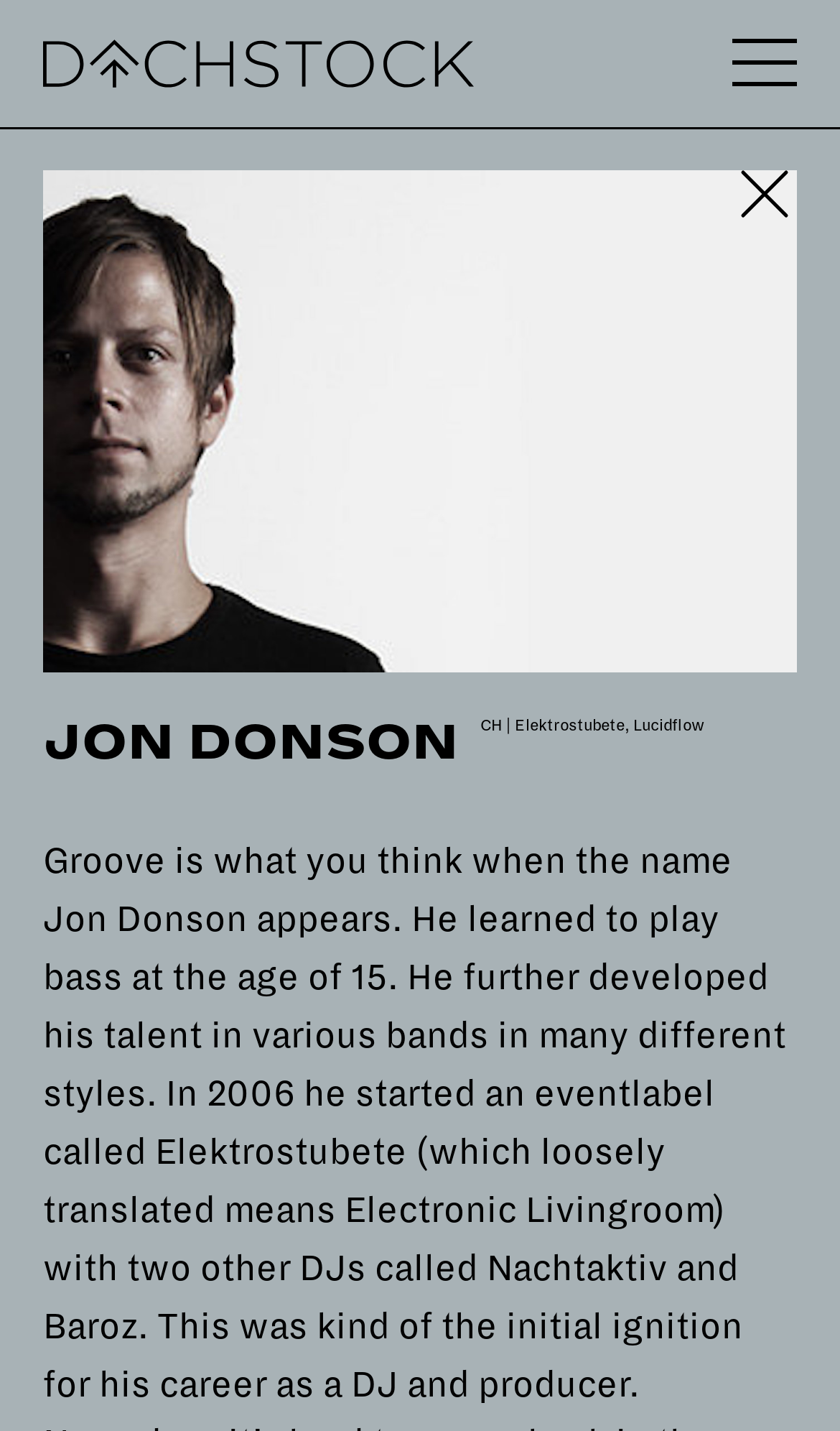Determine the bounding box coordinates for the area that needs to be clicked to fulfill this task: "Read about Jon Donson's biography". The coordinates must be given as four float numbers between 0 and 1, i.e., [left, top, right, bottom].

[0.051, 0.589, 0.936, 0.982]